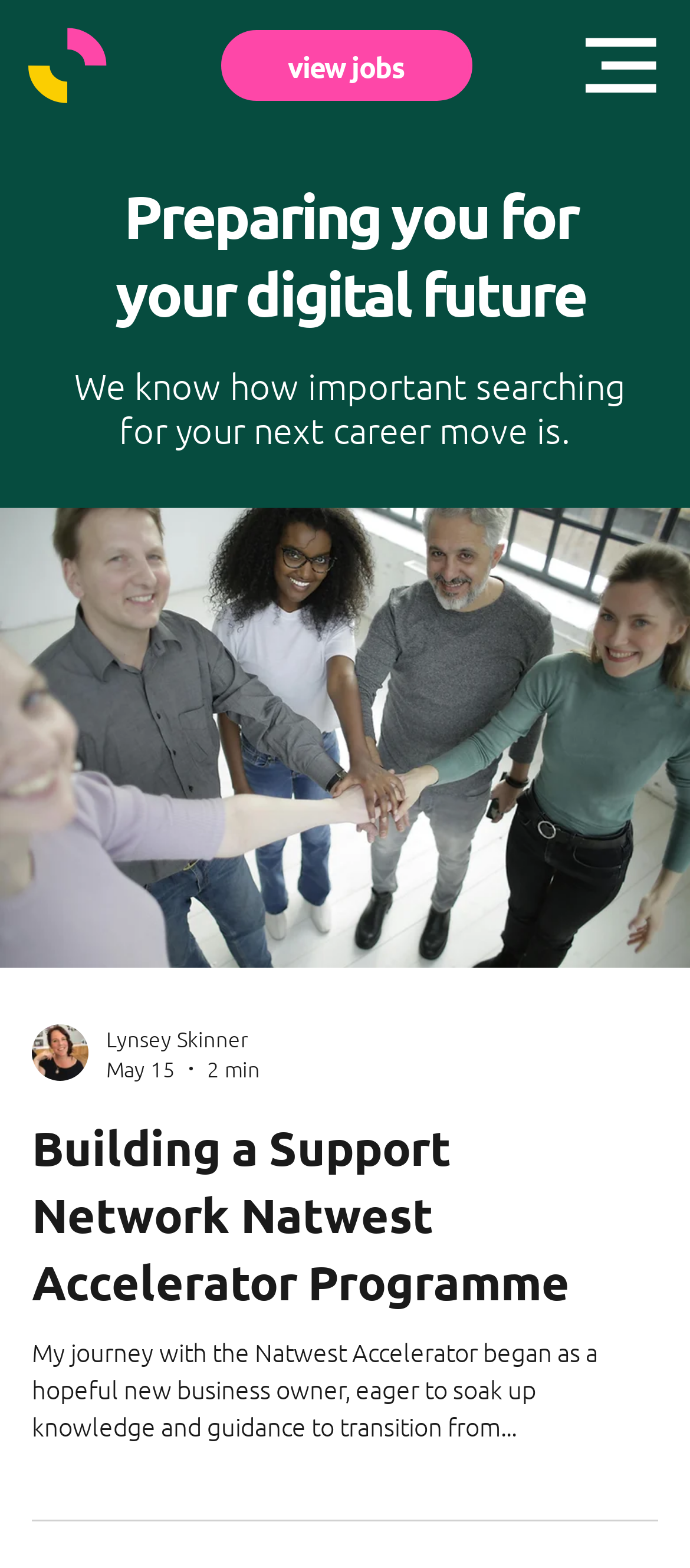Provide a thorough description of the webpage's content and layout.

The webpage is a blog page with a focus on career development and digital futures. At the top left, there is a link, and at the top right, there is a button. Below these elements, there is a prominent link that reads "view jobs". 

Underneath the "view jobs" link, there is a heading that states "Preparing you for your digital future". This heading is followed by a paragraph of text that discusses the importance of searching for a new career move. 

The main content of the page is an article that takes up most of the screen. Within this article, there is a link at the top, followed by an image of a writer, and then the writer's name, "Lynsey Skinner", and the date "May 15" and the duration "2 min" are displayed. 

Below the writer's information, there is a link to an article titled "Building a Support Network Natwest Accelerator Programme", which is also a heading. This article is followed by a passage of text that describes the author's journey with the Natwest Accelerator programme.